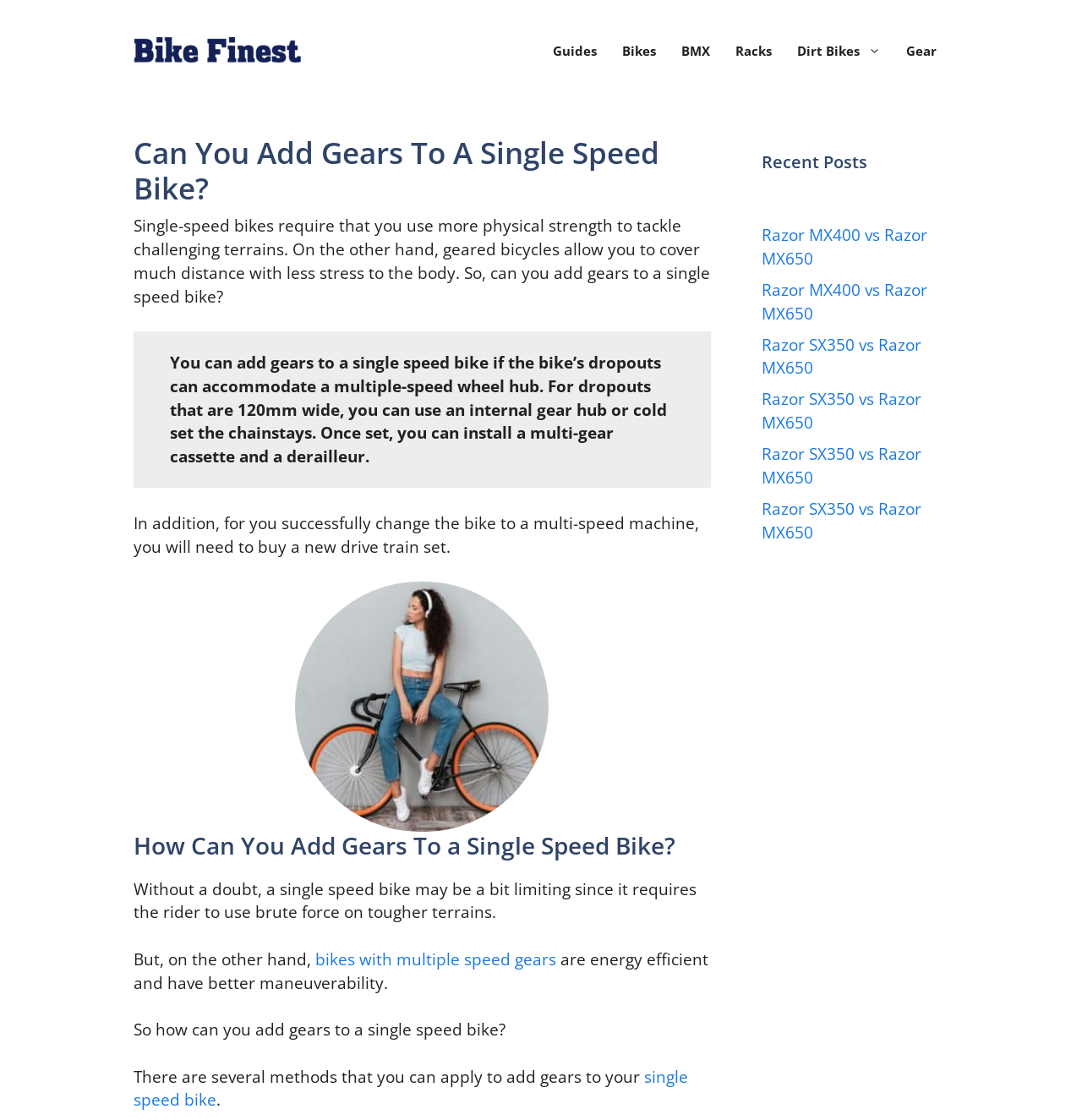Identify the bounding box coordinates of the section that should be clicked to achieve the task described: "Click the 'Guides' link".

[0.499, 0.03, 0.563, 0.06]